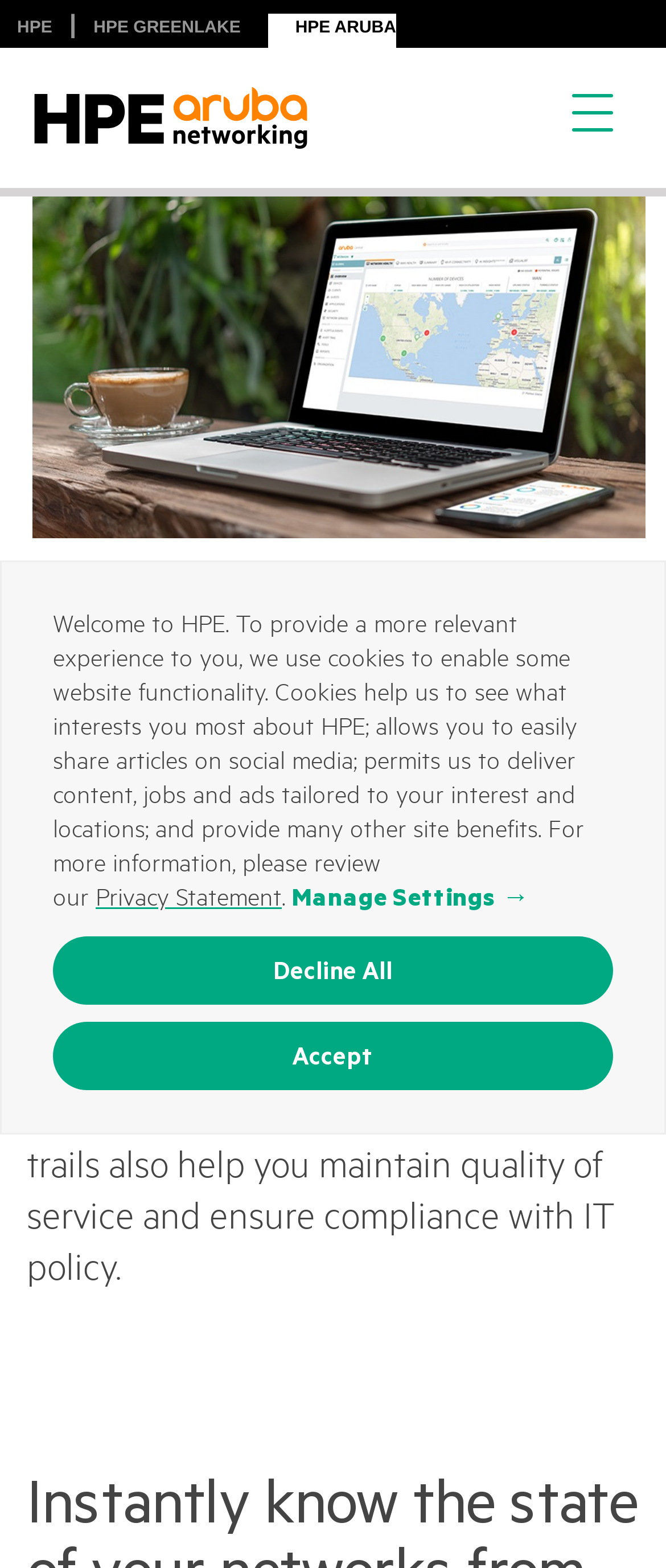Please find and generate the text of the main header of the webpage.

Network analytics and monitoring